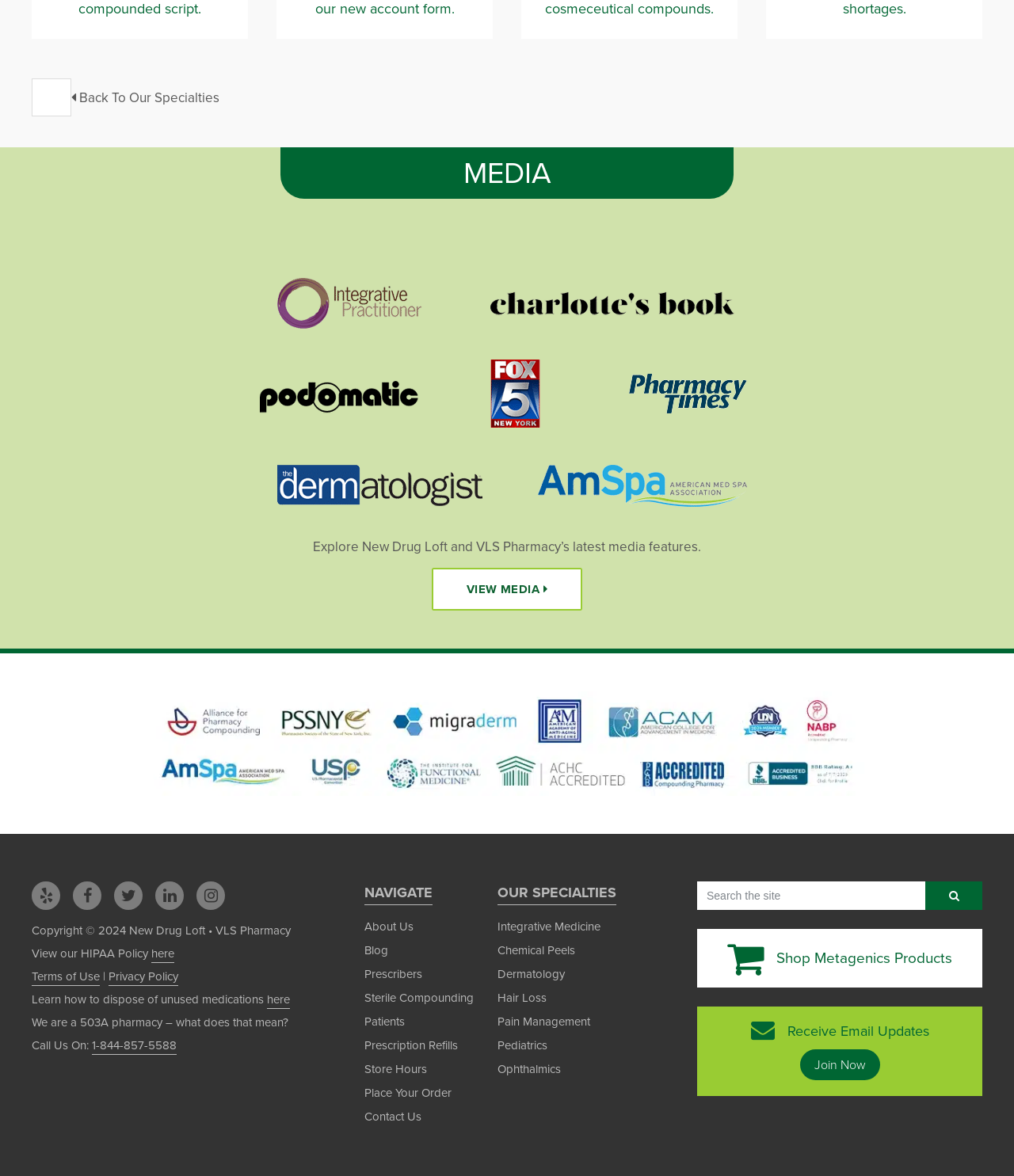Please specify the coordinates of the bounding box for the element that should be clicked to carry out this instruction: "Search the site". The coordinates must be four float numbers between 0 and 1, formatted as [left, top, right, bottom].

[0.912, 0.749, 0.969, 0.774]